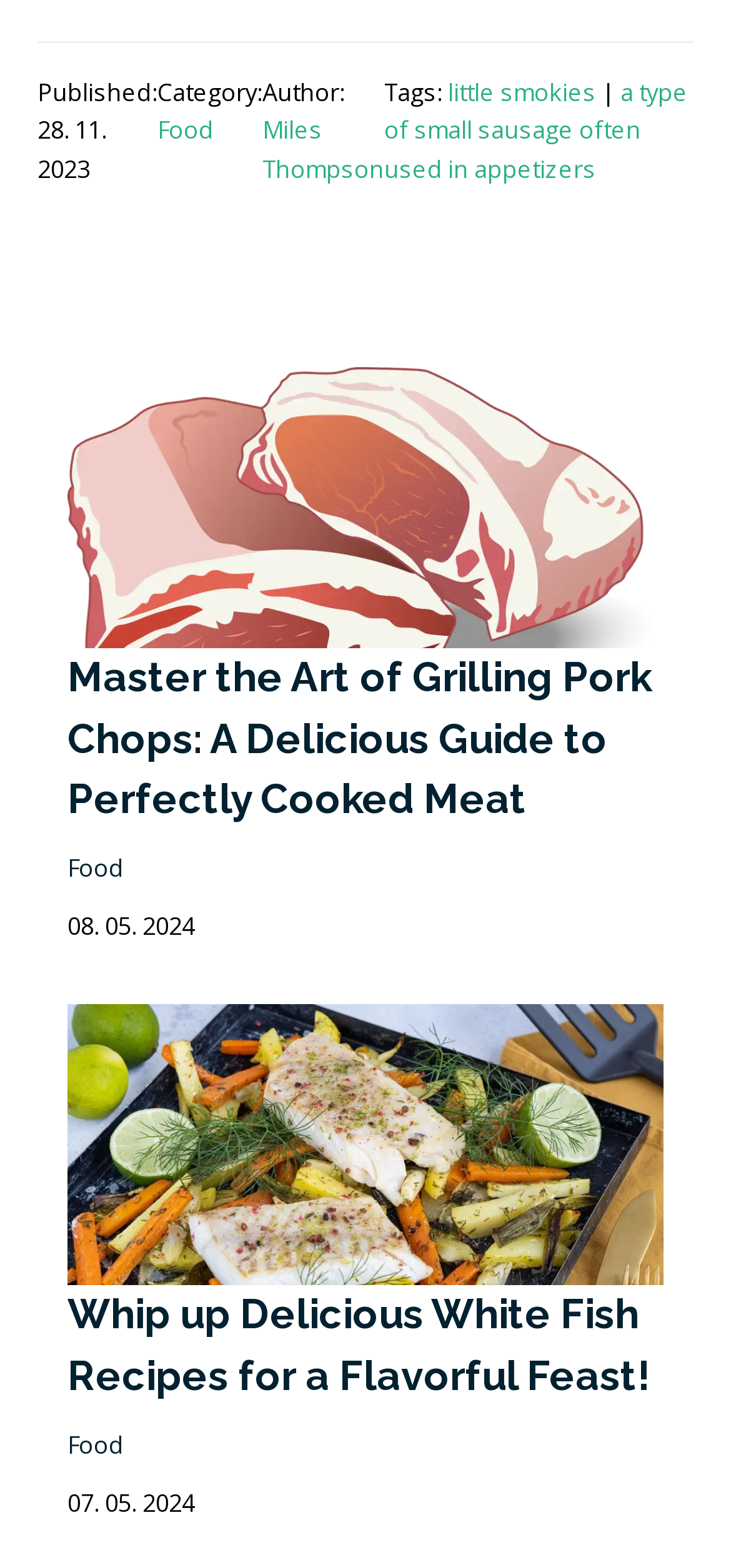Please find and report the bounding box coordinates of the element to click in order to perform the following action: "View the 'White Fish Recipes' article". The coordinates should be expressed as four float numbers between 0 and 1, in the format [left, top, right, bottom].

[0.092, 0.752, 0.908, 0.778]